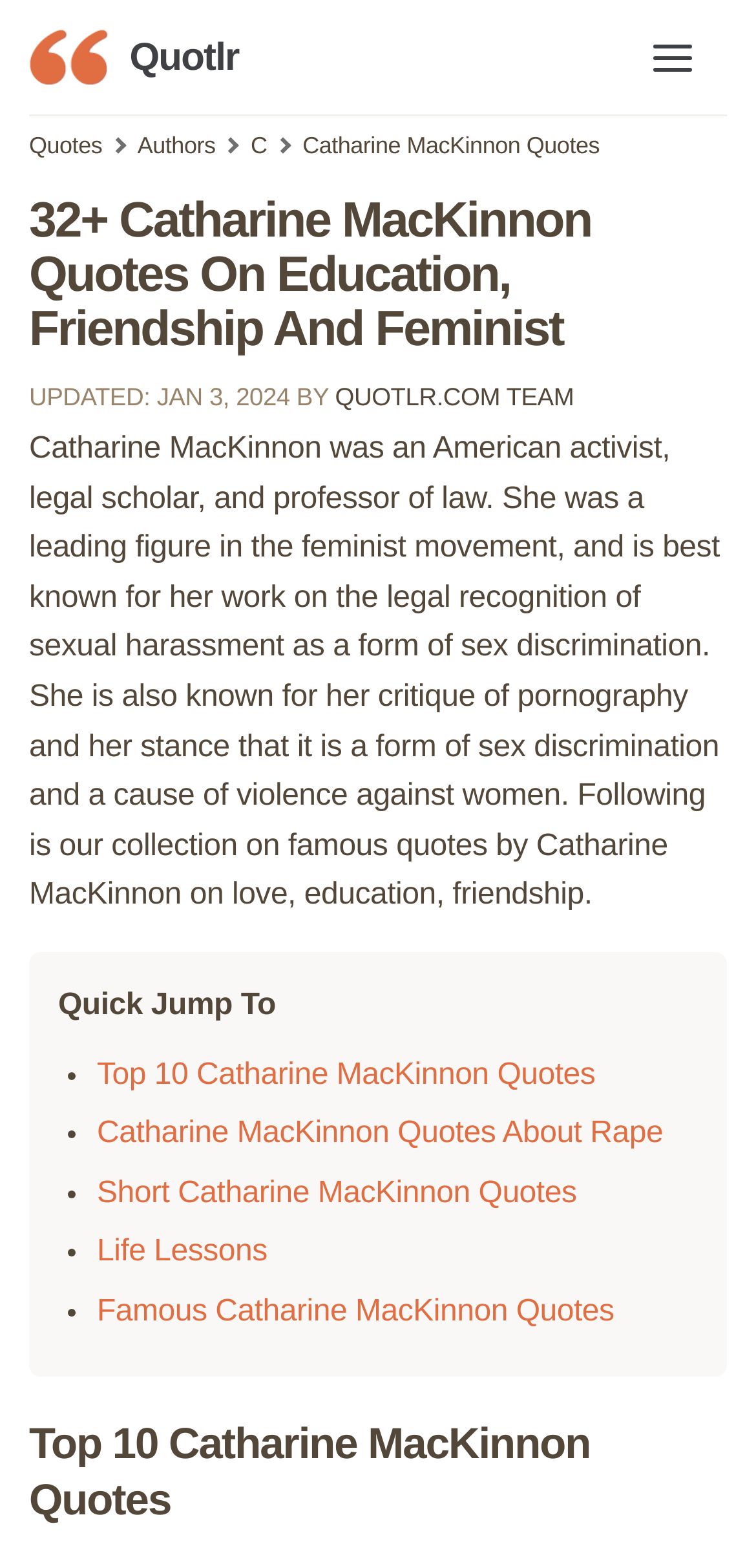How many Catharine MacKinnon quotes are available on this webpage?
Provide a detailed answer to the question using information from the image.

The main heading of the webpage mentions '32+ Catharine MacKinnon Quotes', which indicates that there are at least 32 quotes available on this webpage.